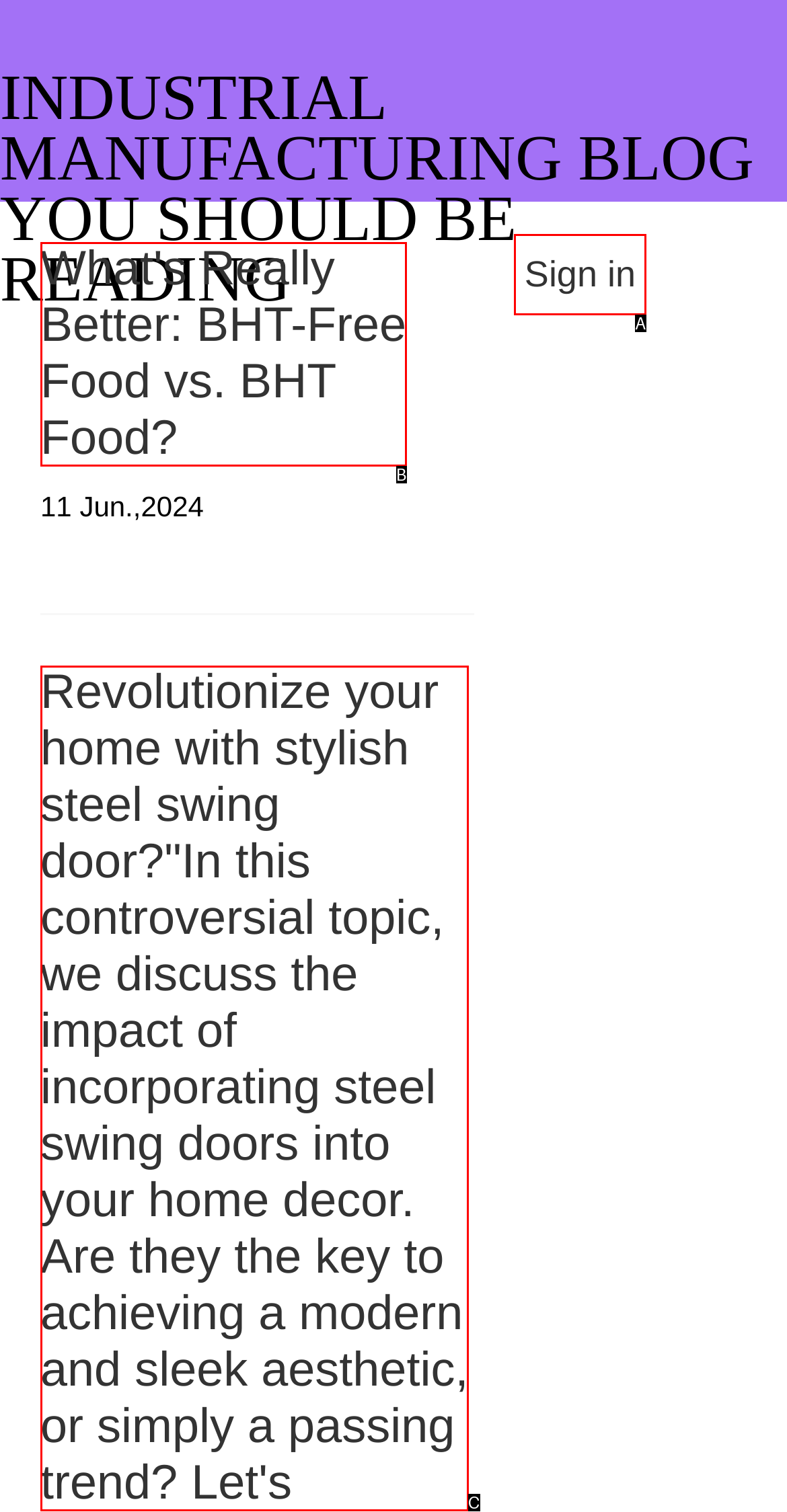Which option corresponds to the following element description: Terms & Conditions?
Please provide the letter of the correct choice.

None